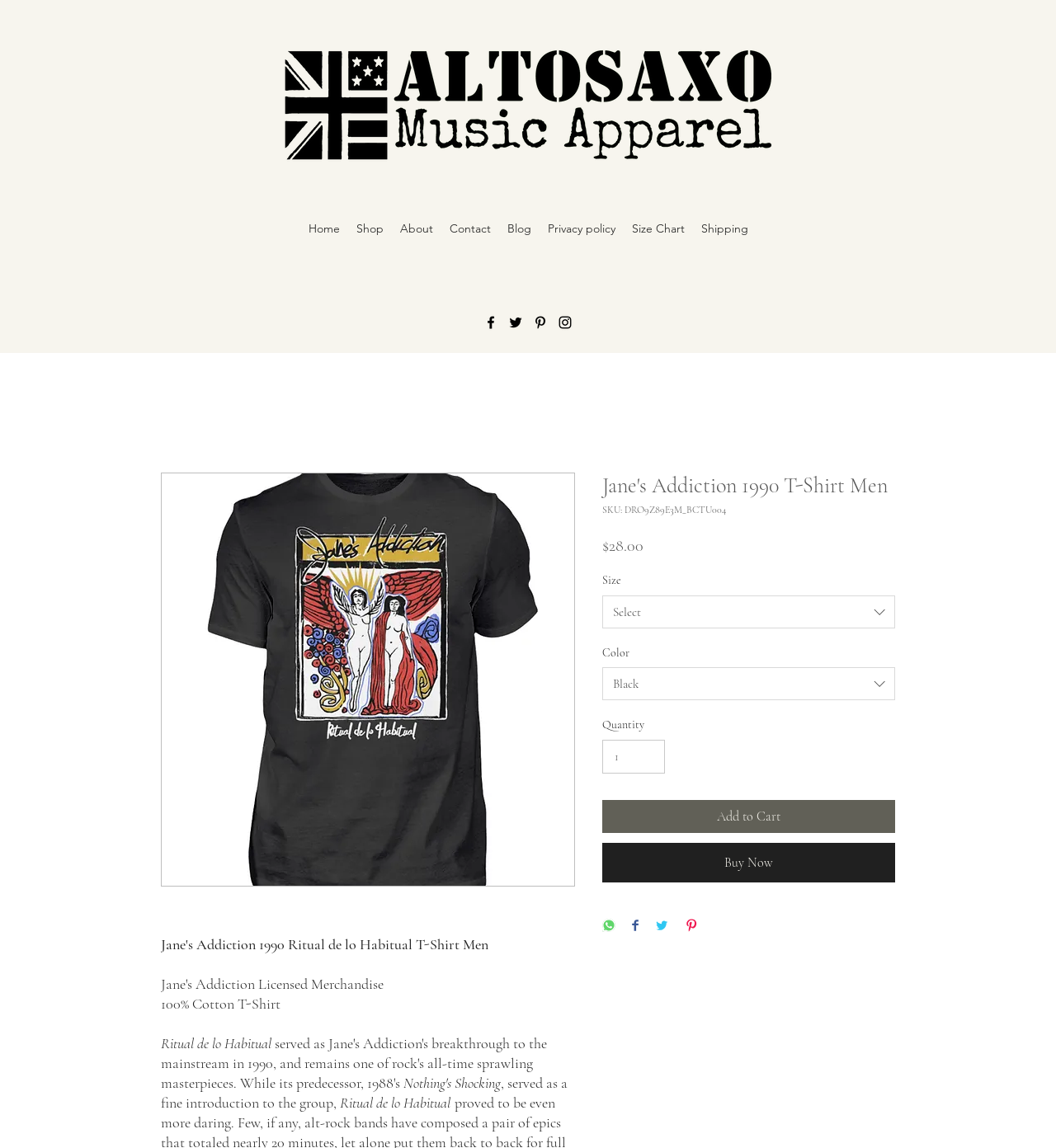Identify the coordinates of the bounding box for the element described below: "Select". Return the coordinates as four float numbers between 0 and 1: [left, top, right, bottom].

[0.57, 0.519, 0.848, 0.547]